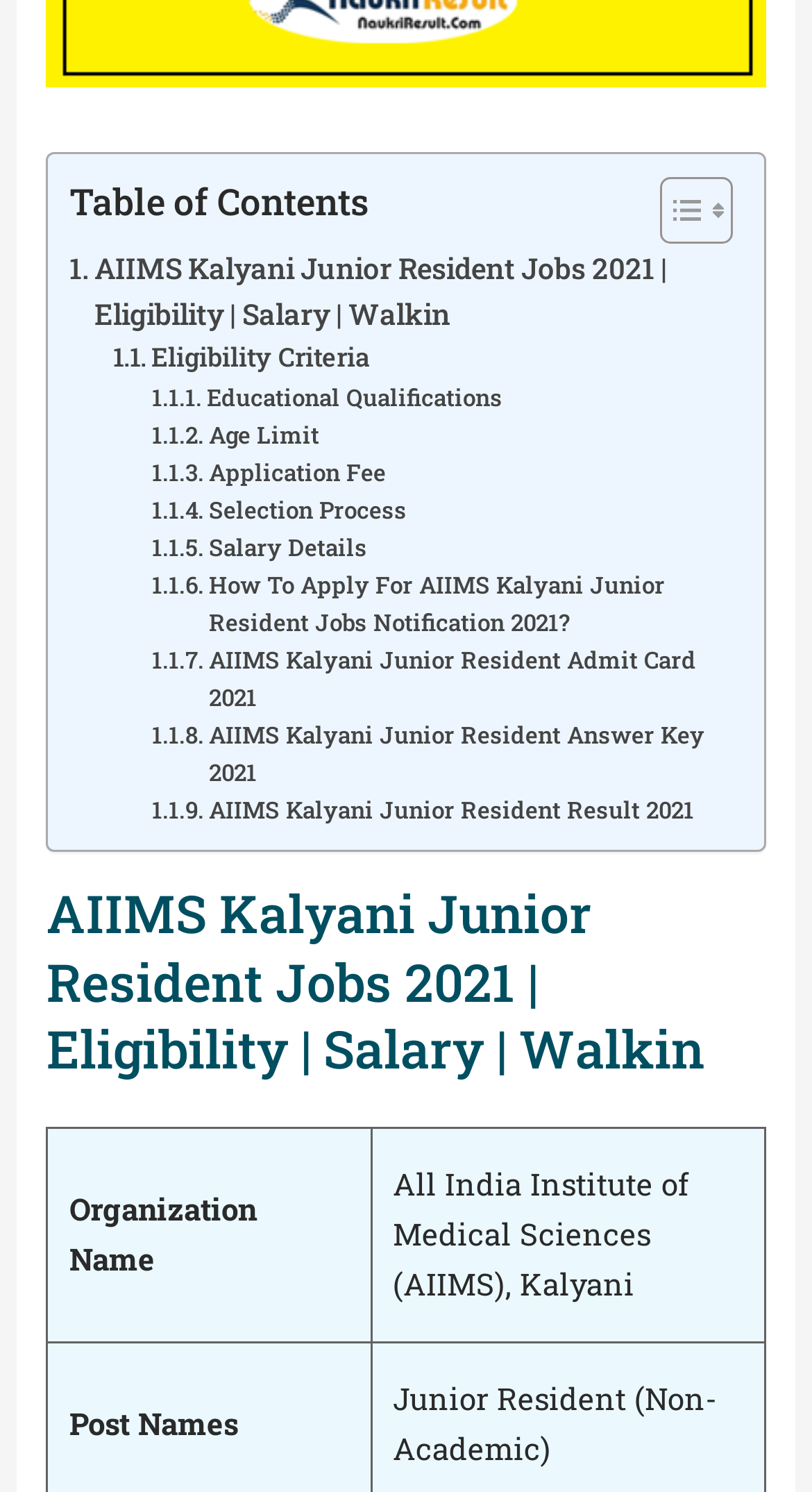Indicate the bounding box coordinates of the element that must be clicked to execute the instruction: "Toggle Table of Content". The coordinates should be given as four float numbers between 0 and 1, i.e., [left, top, right, bottom].

[0.773, 0.117, 0.889, 0.165]